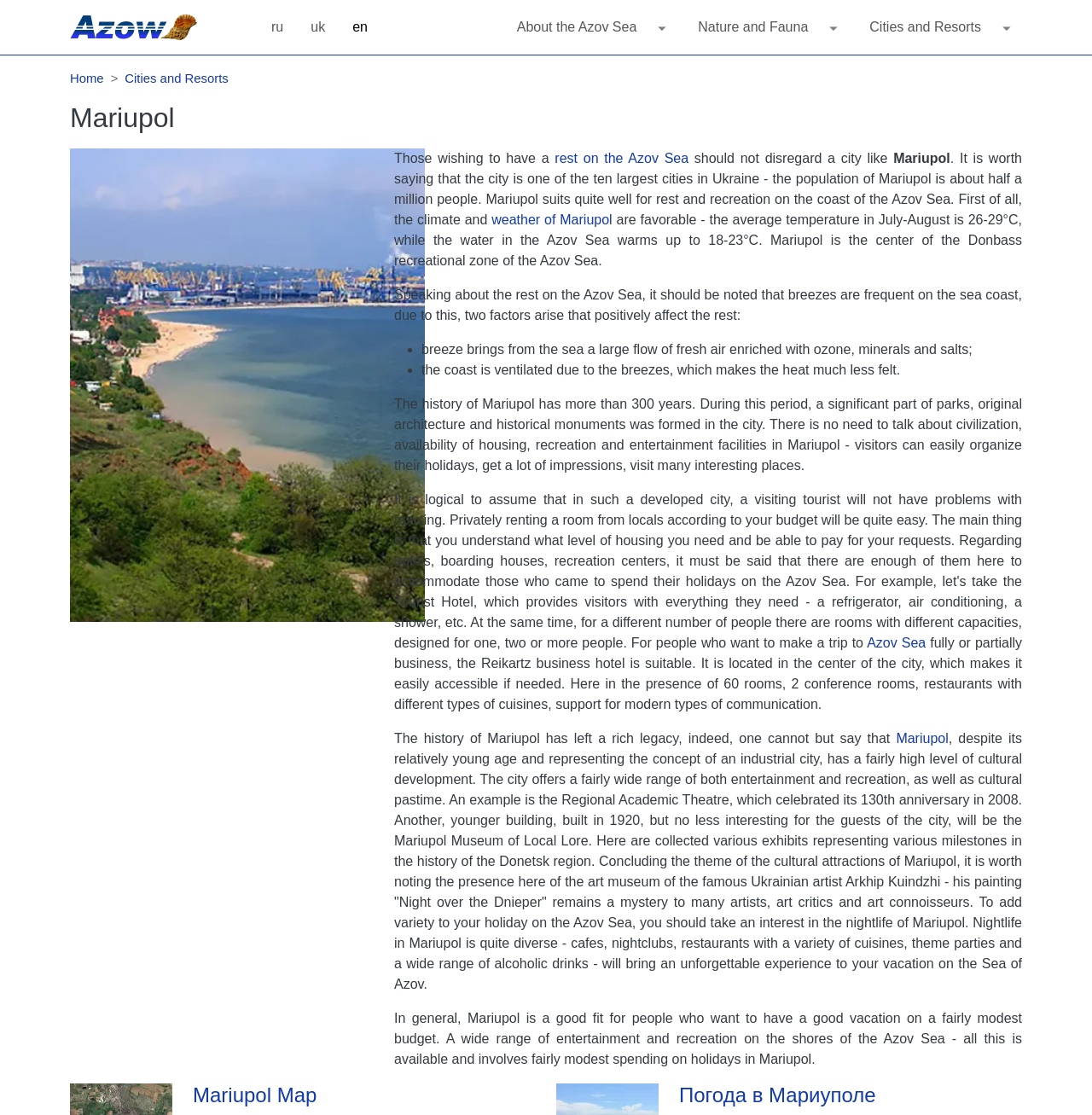Pinpoint the bounding box coordinates of the element you need to click to execute the following instruction: "Check the 'Azov Sea' link". The bounding box should be represented by four float numbers between 0 and 1, in the format [left, top, right, bottom].

[0.794, 0.57, 0.848, 0.583]